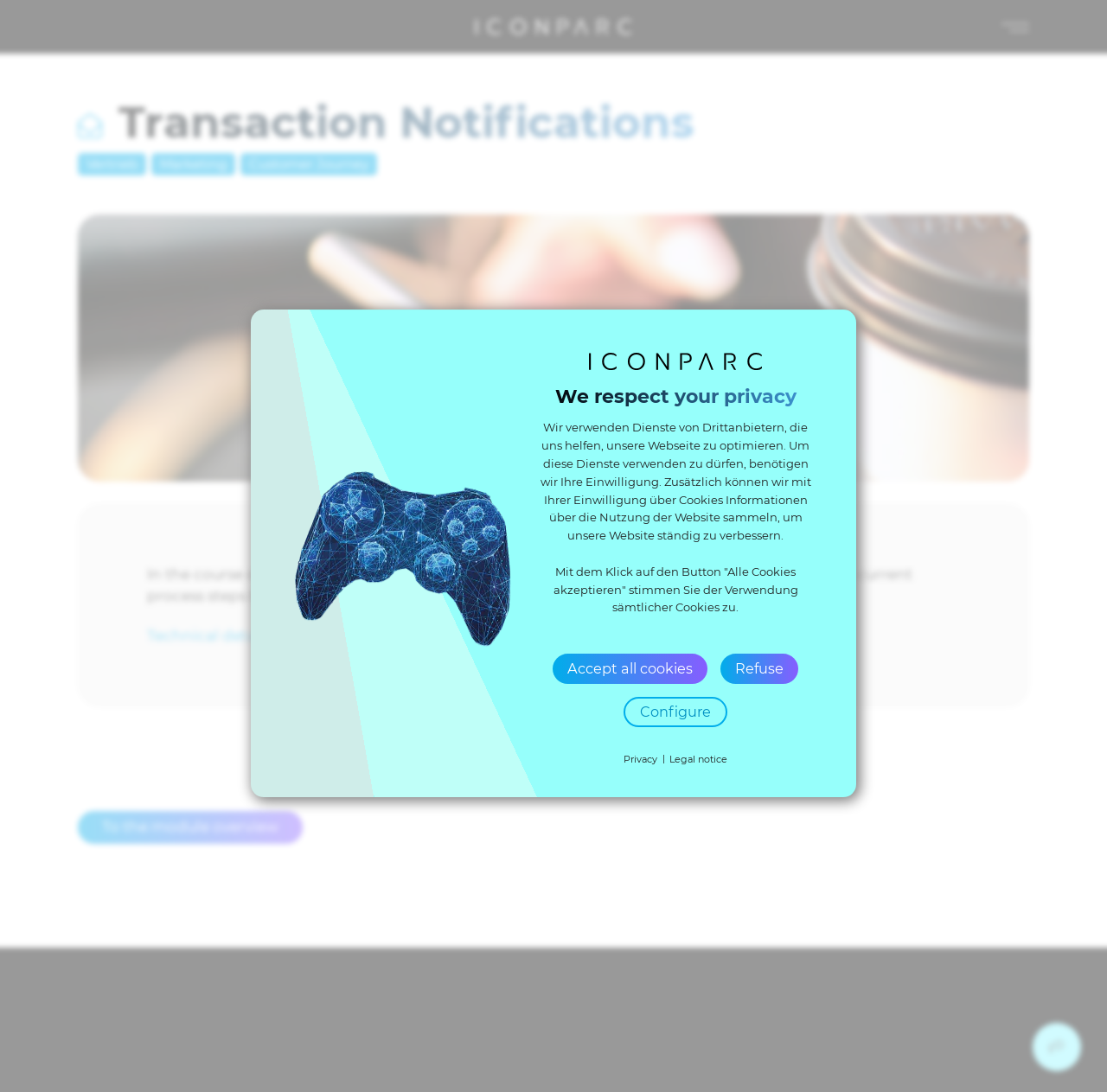What is the position of the image with the company logo?
Answer the question with a single word or phrase by looking at the picture.

Middle-right section